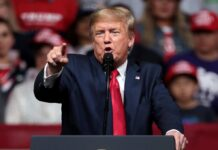Provide a short, one-word or phrase answer to the question below:
Is the atmosphere in the image formal or informal?

Informal